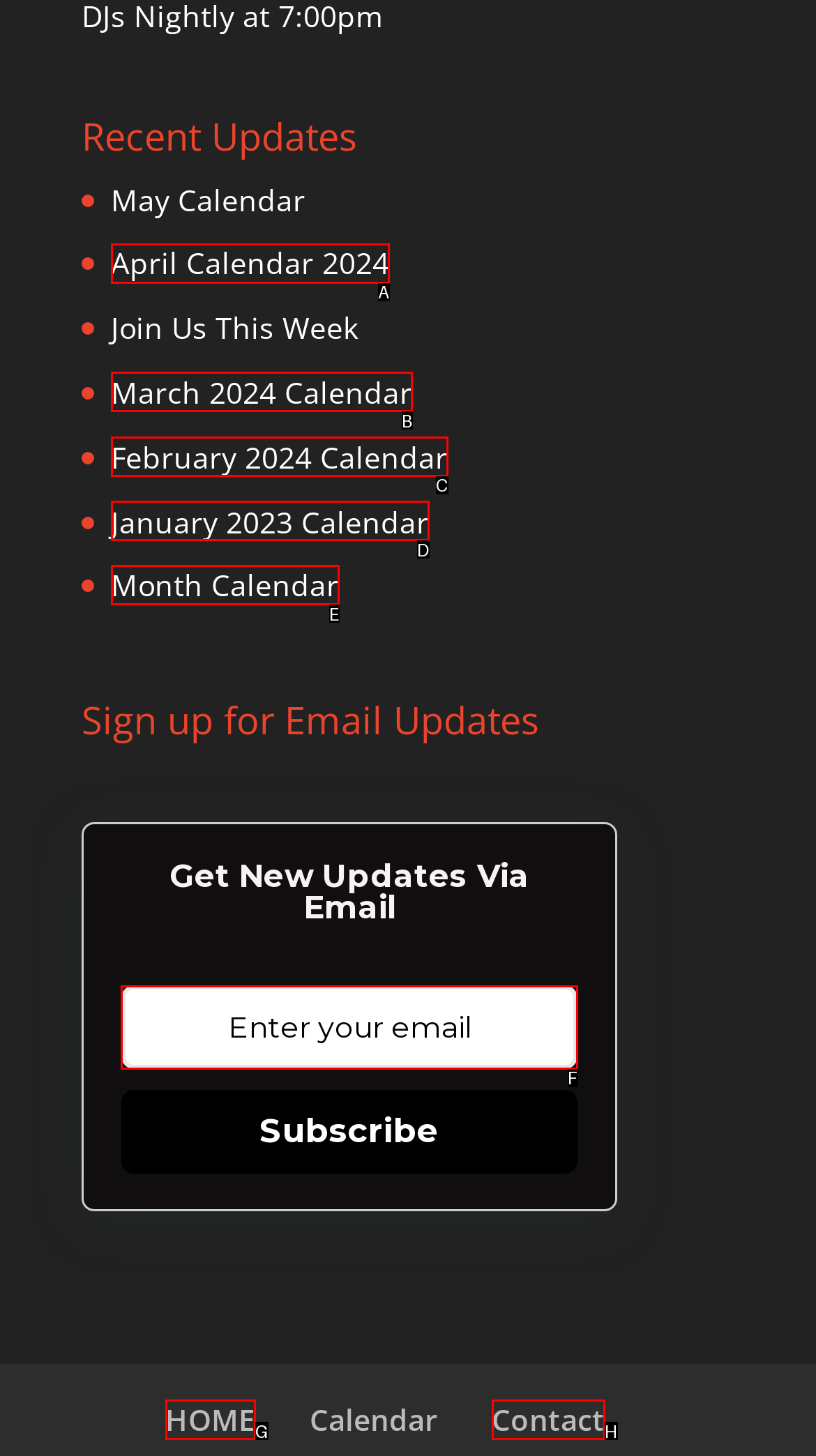Tell me which option best matches the description: name="email" placeholder="Enter your email"
Answer with the option's letter from the given choices directly.

F